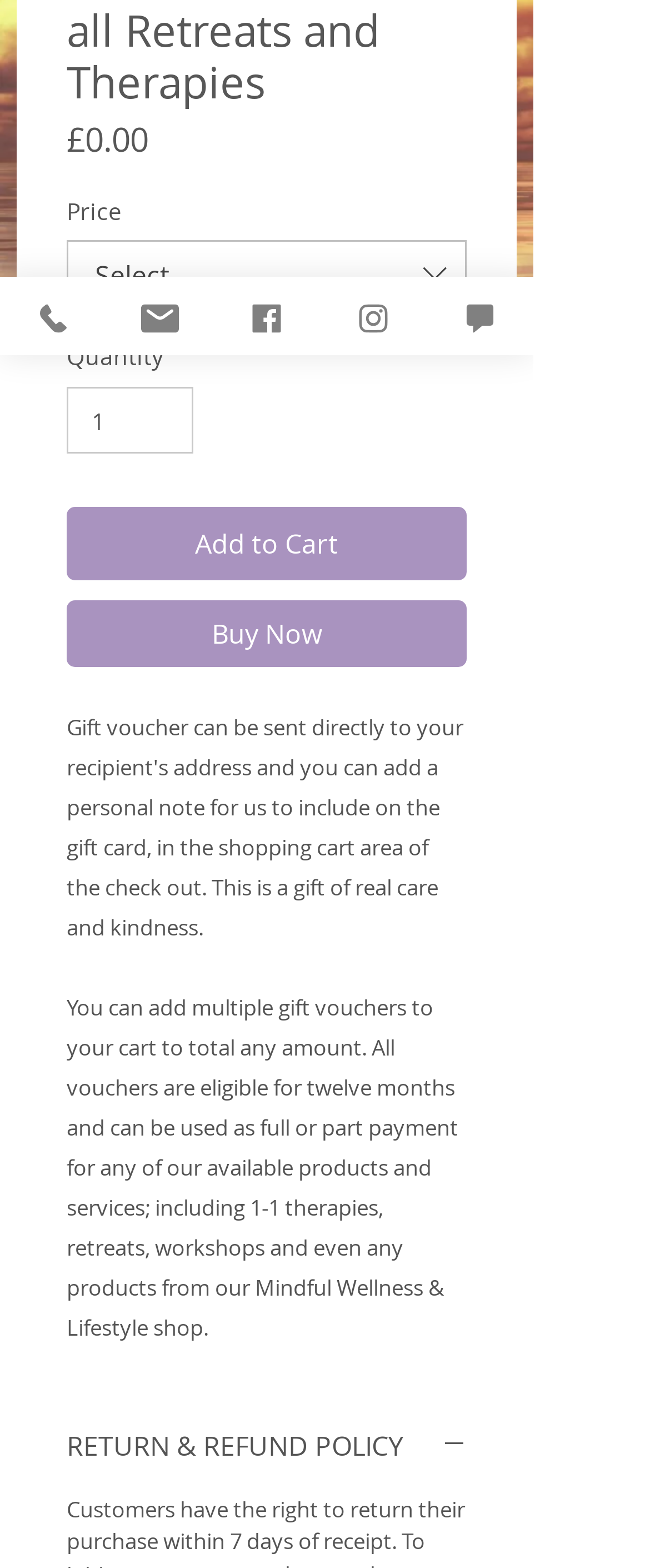Please find the bounding box coordinates (top-left x, top-left y, bottom-right x, bottom-right y) in the screenshot for the UI element described as follows: Instagram

[0.615, 0.177, 0.821, 0.227]